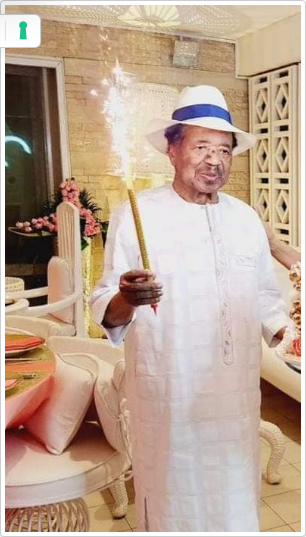What is the elderly man holding in his hand?
Carefully analyze the image and provide a detailed answer to the question.

The caption specifically mentions that the elderly man is holding a sparkler that emits bright sparks, which highlights the festive atmosphere around him, indicating that the sparkler is an important element of the celebratory scene.